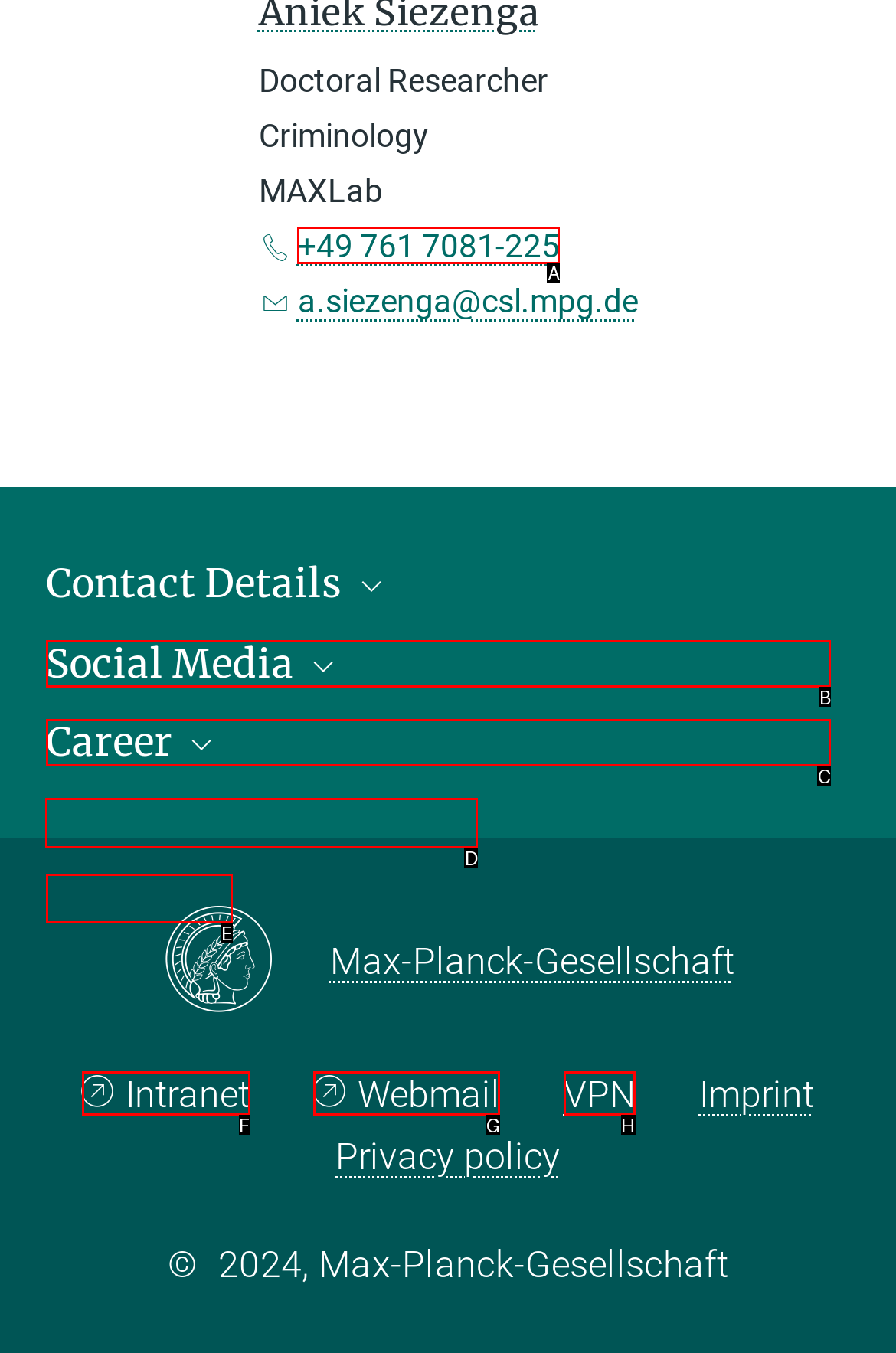For the task: Check investment calculator, identify the HTML element to click.
Provide the letter corresponding to the right choice from the given options.

None